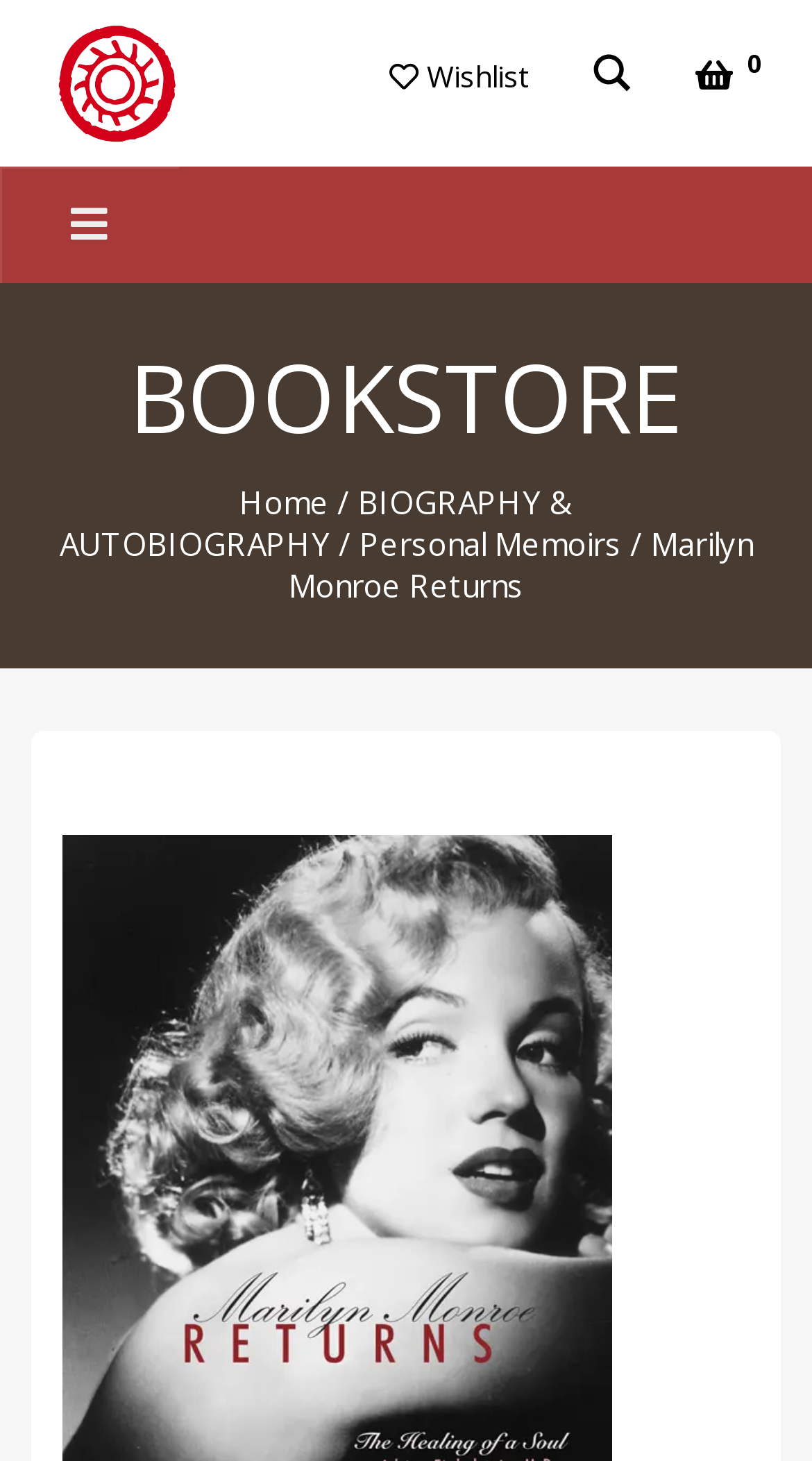What is the icon on the left side of the webpage?
Using the visual information from the image, give a one-word or short-phrase answer.

a cart icon